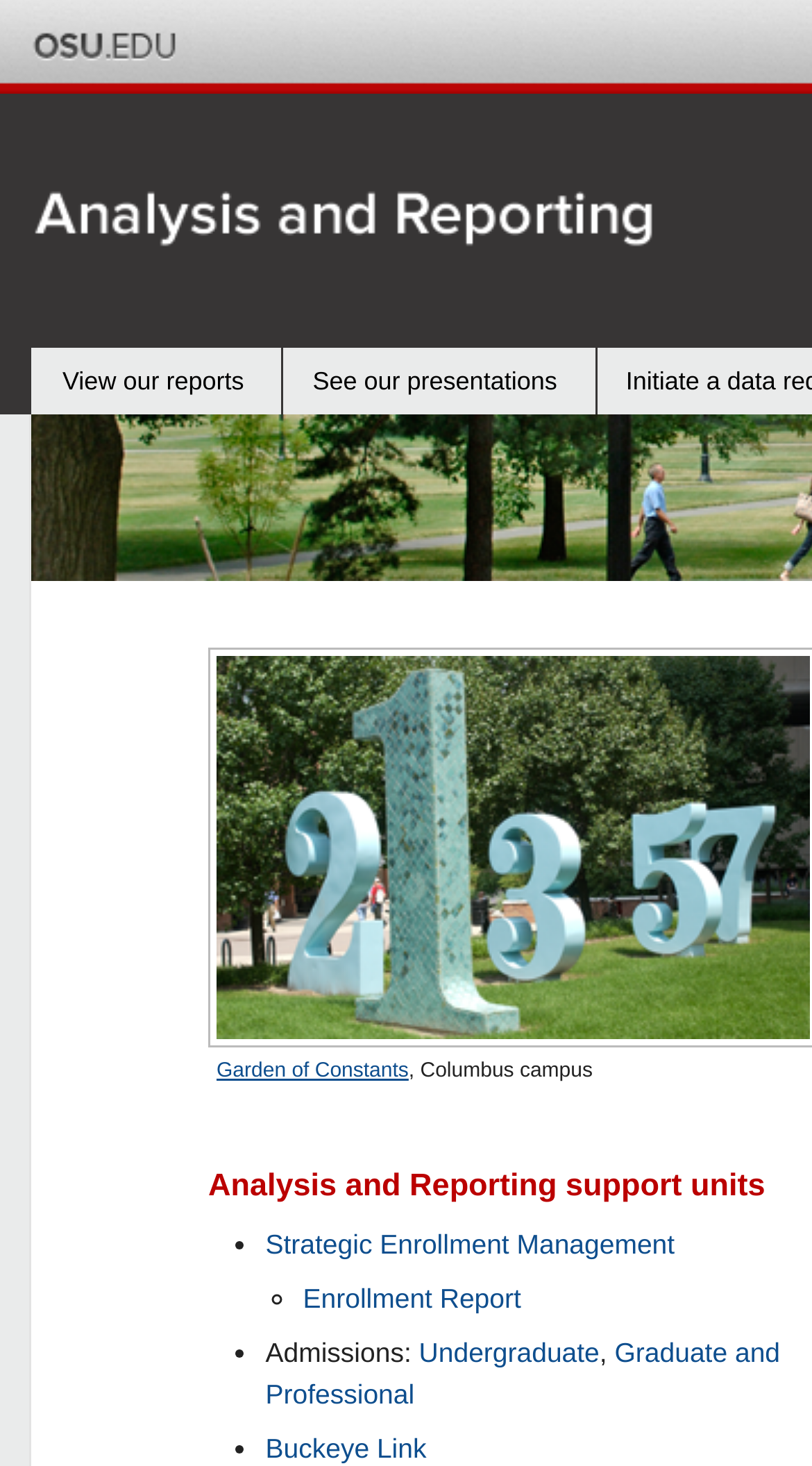Please identify the bounding box coordinates of the element on the webpage that should be clicked to follow this instruction: "View our reports". The bounding box coordinates should be given as four float numbers between 0 and 1, formatted as [left, top, right, bottom].

[0.041, 0.237, 0.347, 0.282]